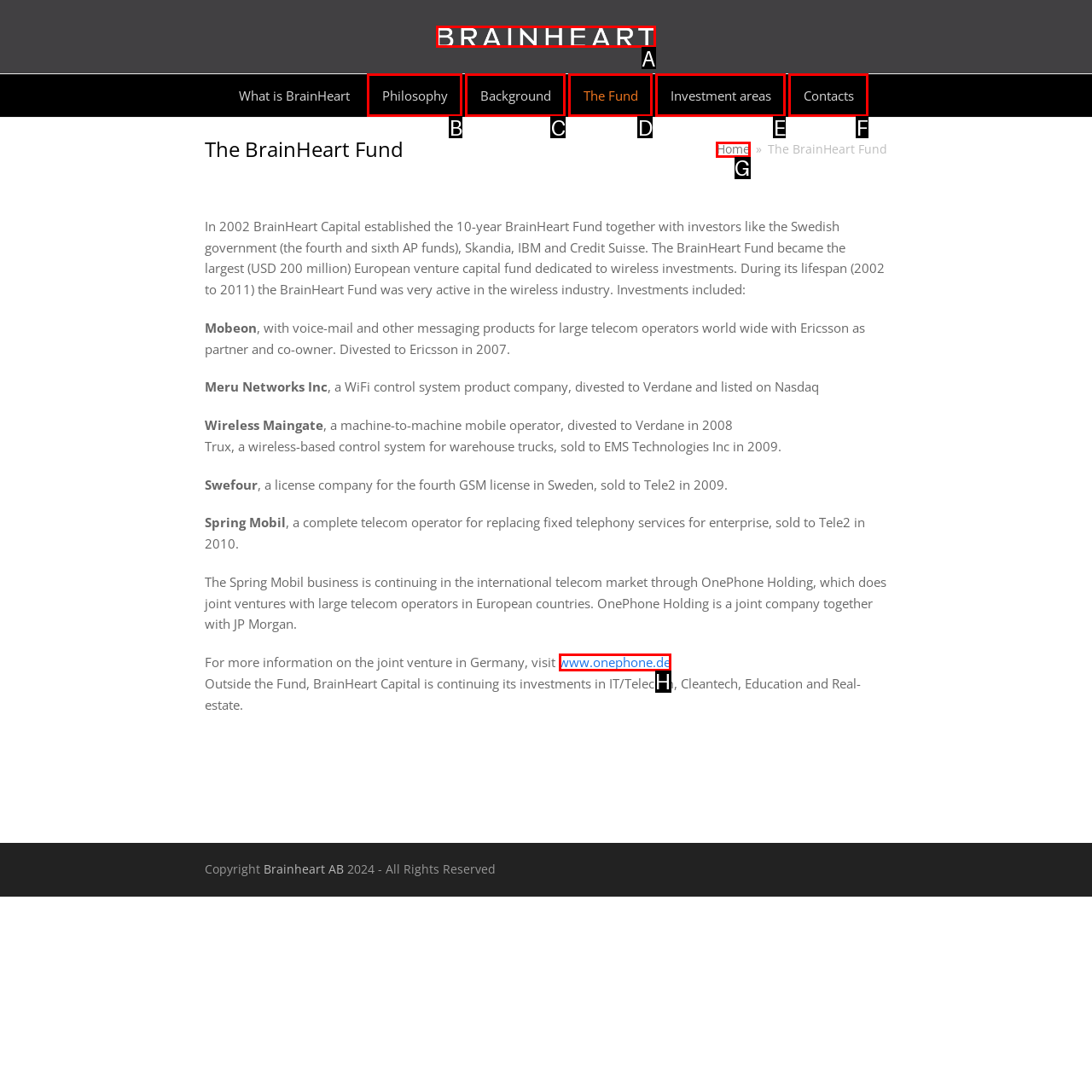Identify which lettered option completes the task: Click on the 'Home' link. Provide the letter of the correct choice.

G